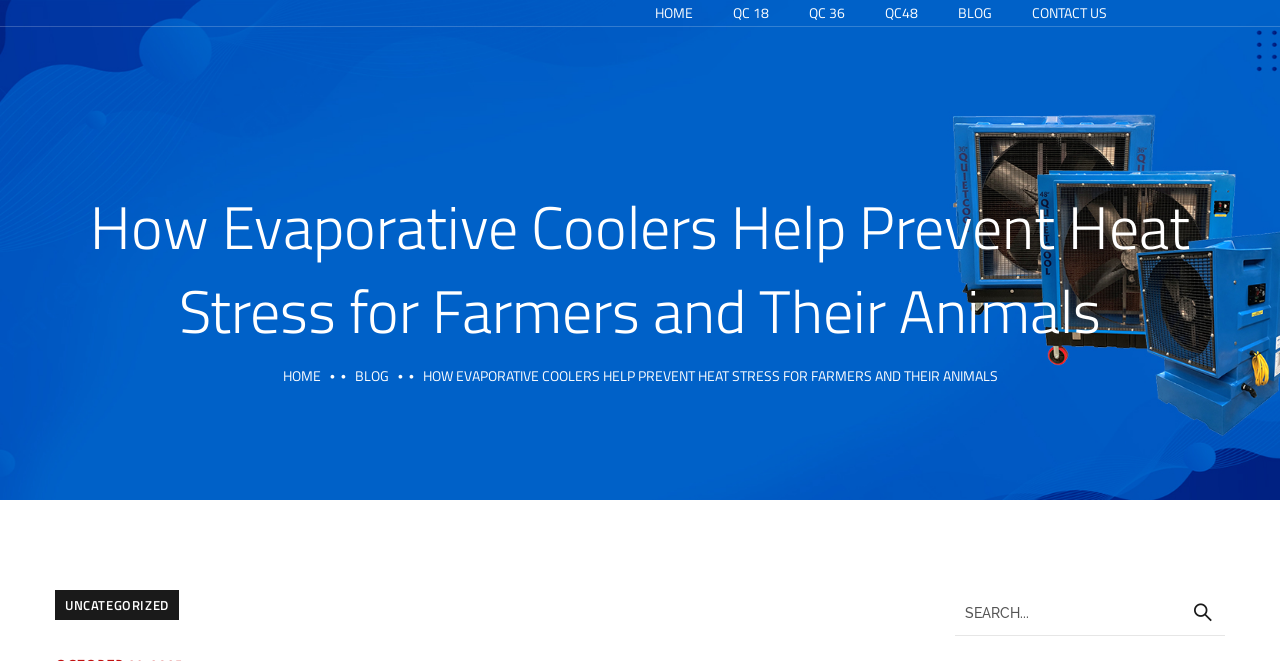Based on the element description QC48, identify the bounding box of the UI element in the given webpage screenshot. The coordinates should be in the format (top-left x, top-left y, bottom-right x, bottom-right y) and must be between 0 and 1.

[0.691, 0.0, 0.717, 0.04]